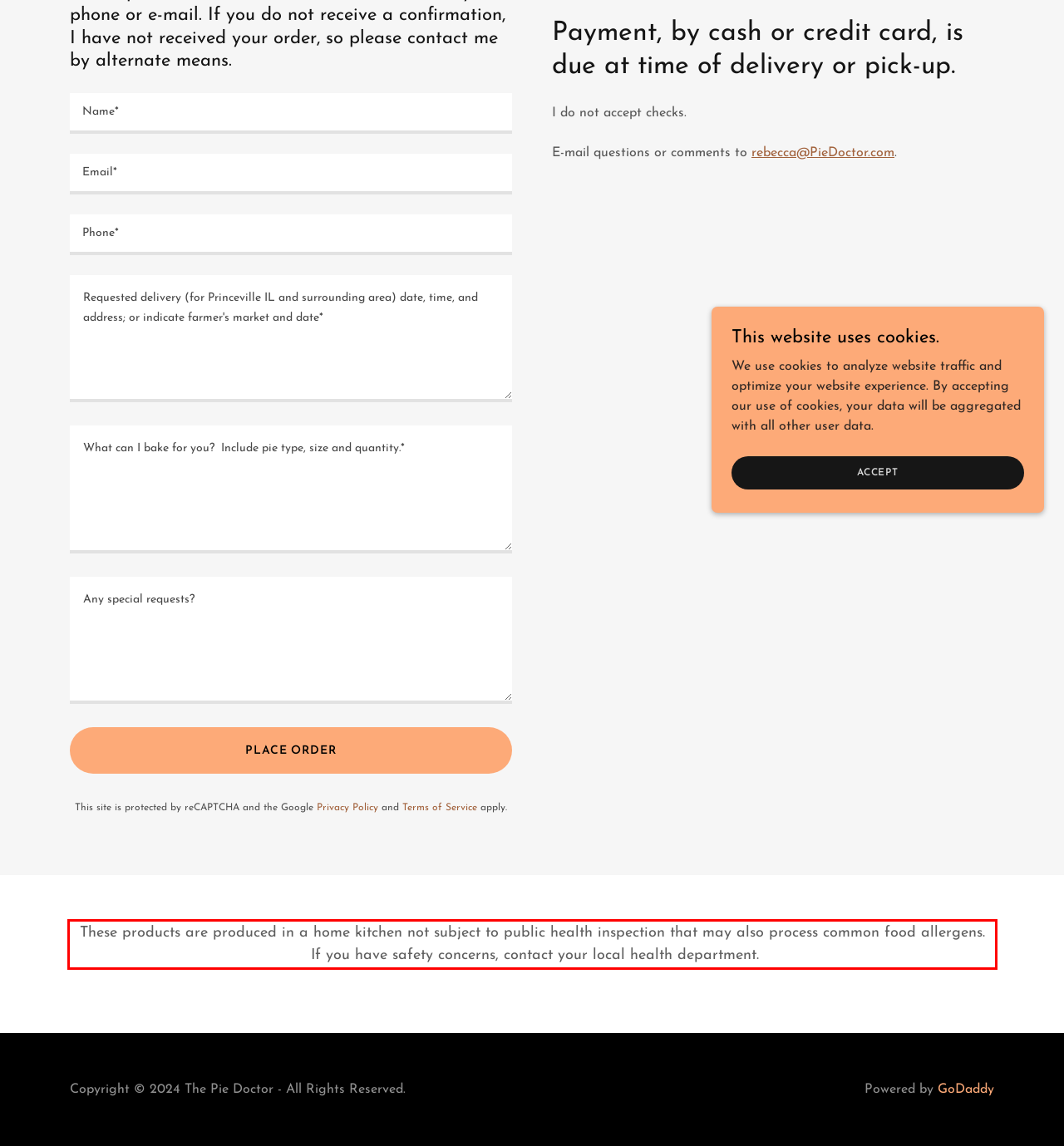Please analyze the screenshot of a webpage and extract the text content within the red bounding box using OCR.

These products are produced in a home kitchen not subject to public health inspection that may also process common food allergens. If you have safety concerns, contact your local health department.